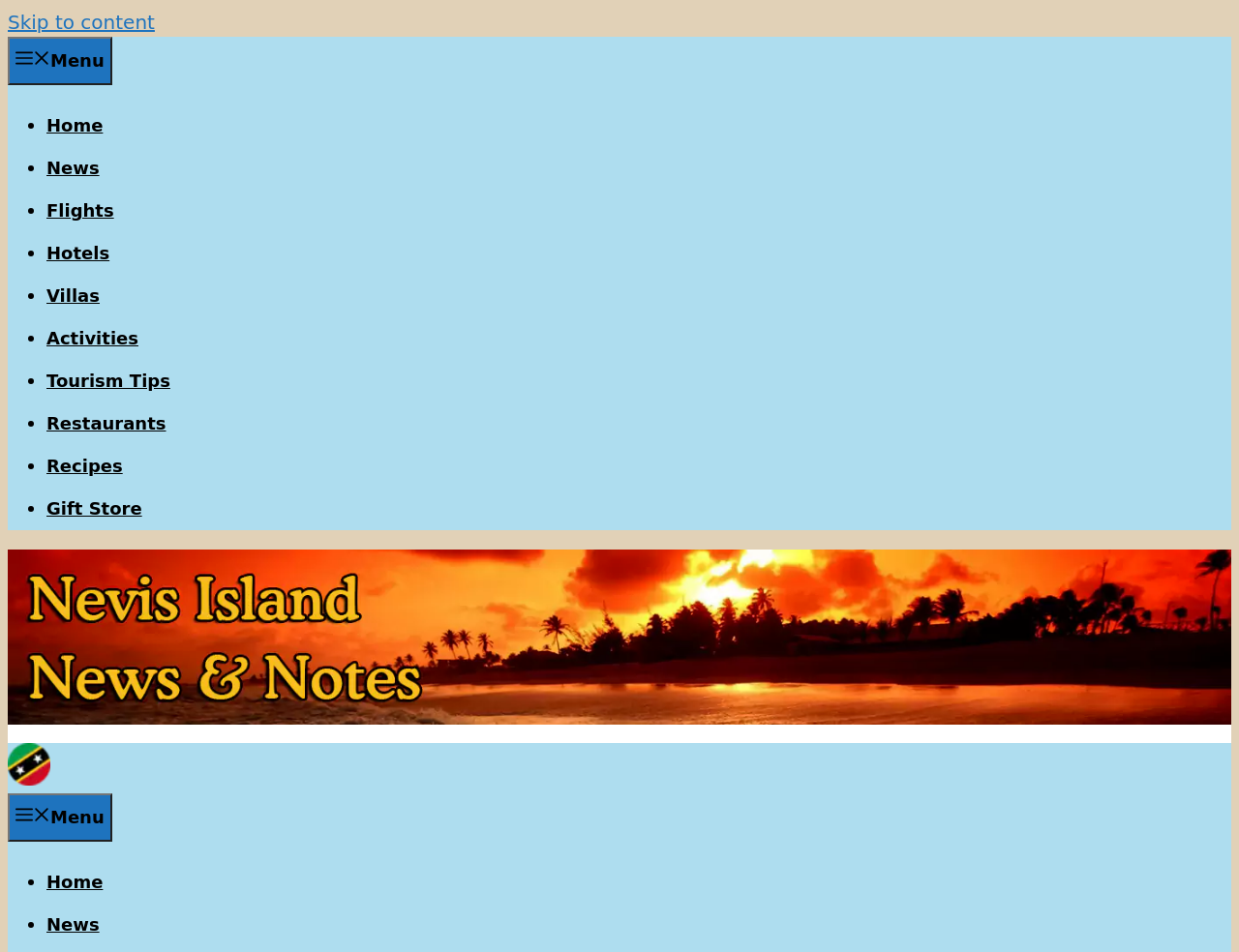Determine the bounding box coordinates for the HTML element described here: "Menu".

[0.006, 0.039, 0.09, 0.089]